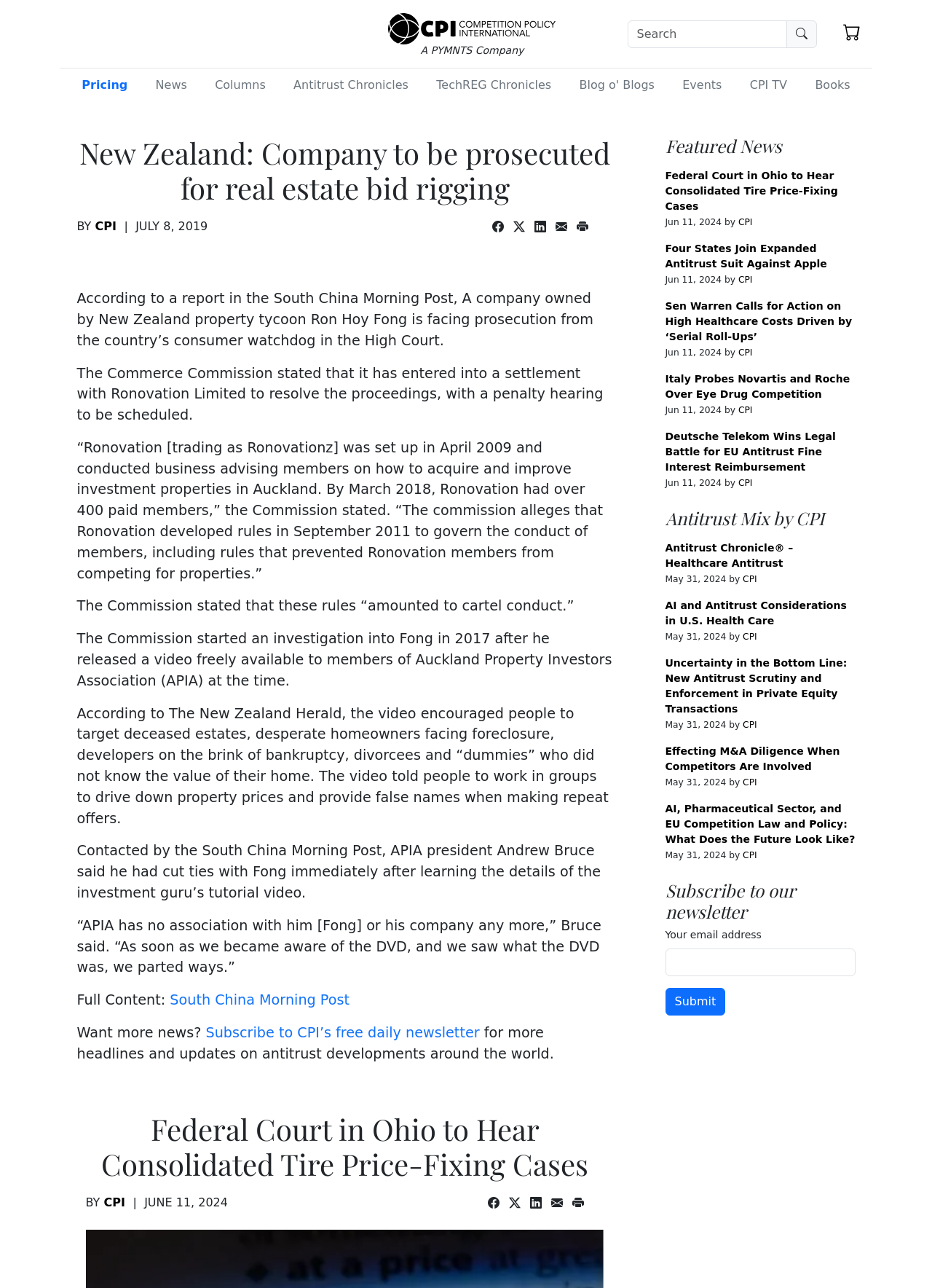What is the name of the company owned by Ron Hoy Fong?
Carefully analyze the image and provide a thorough answer to the question.

The article states that the Commerce Commission has entered into a settlement with Ronovation Limited to resolve the proceedings, with a penalty hearing to be scheduled.